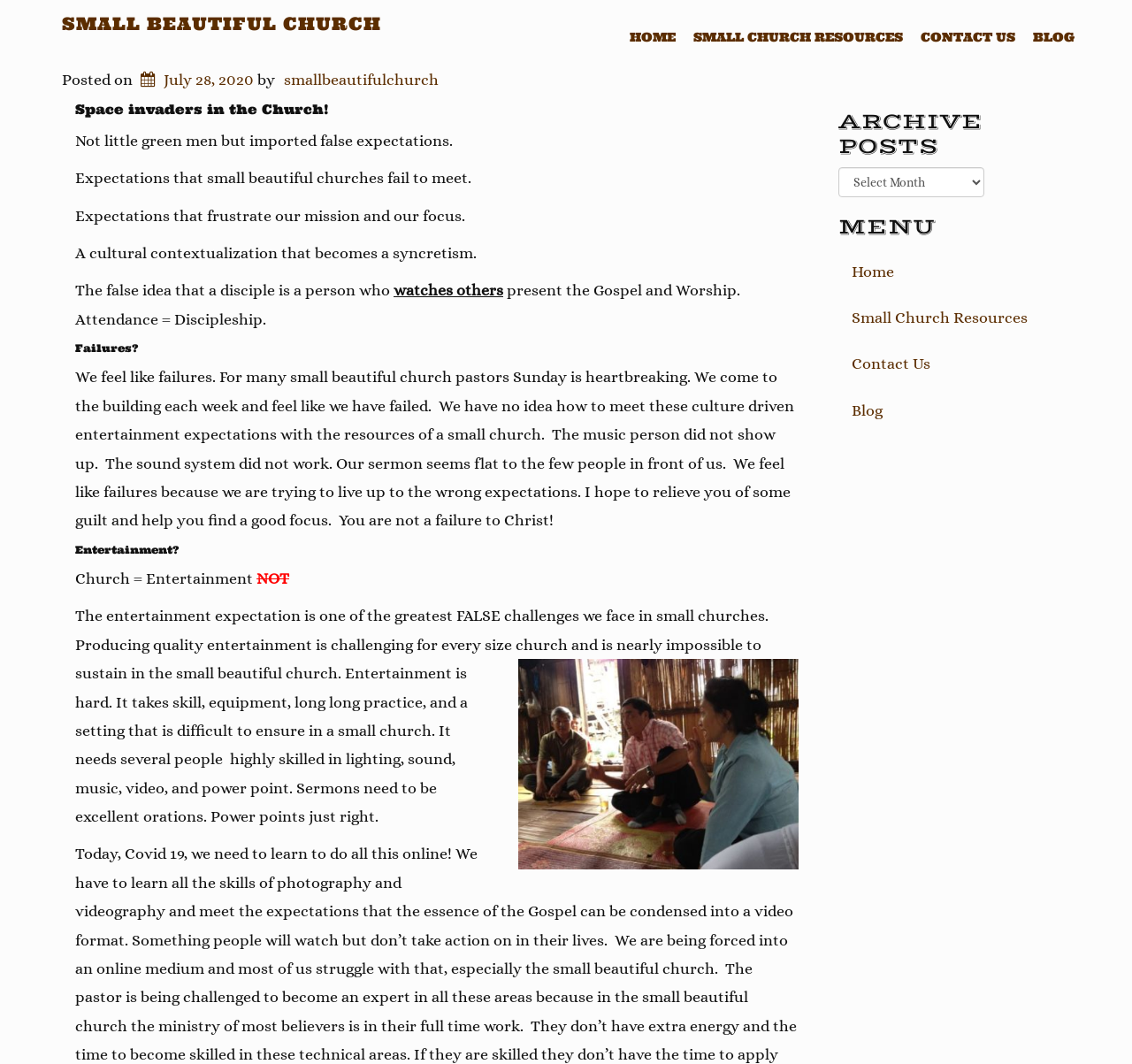Please find the bounding box coordinates for the clickable element needed to perform this instruction: "Click on the 'CONTACT US' link".

[0.805, 0.018, 0.905, 0.052]